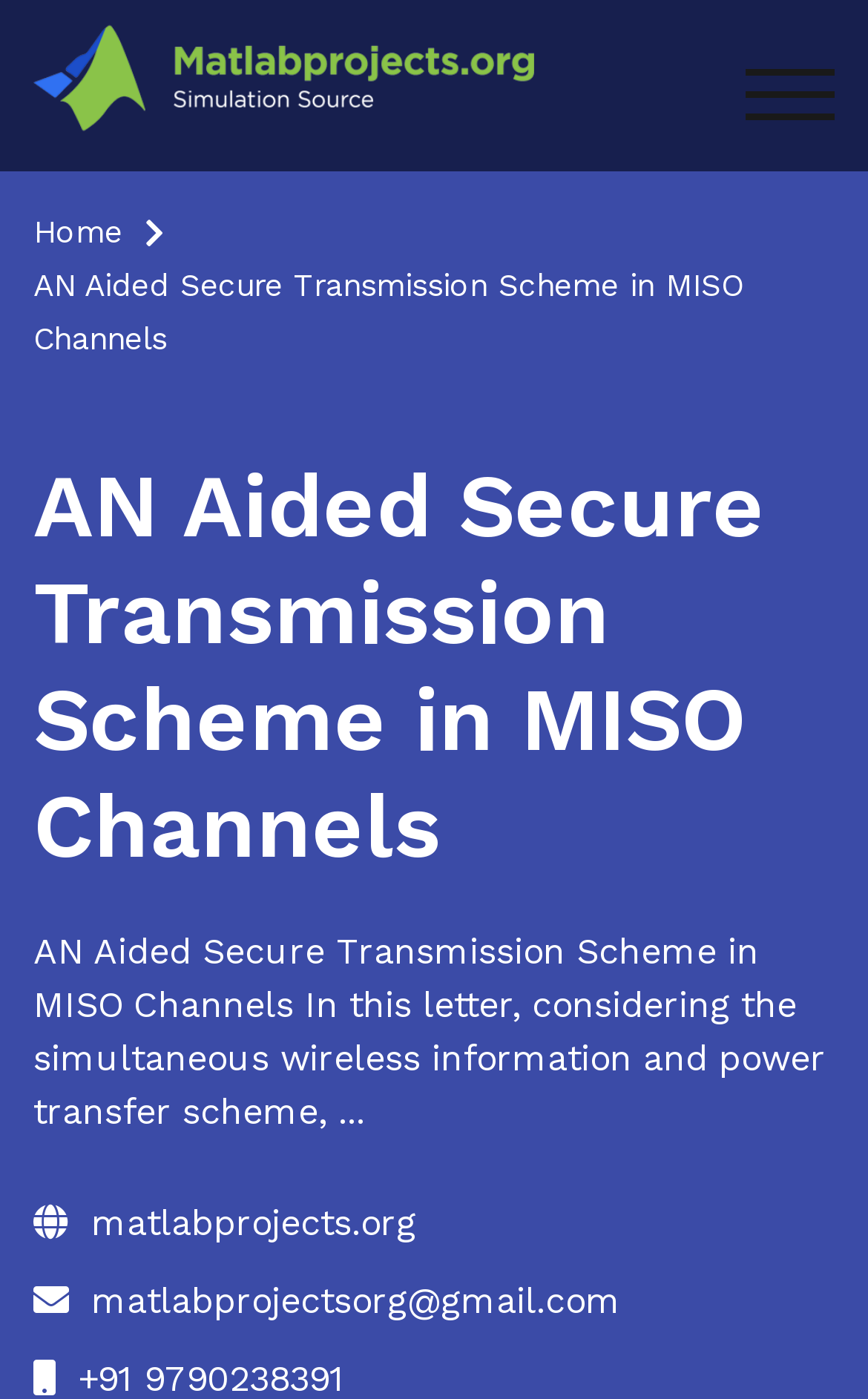What is the main heading of this webpage? Please extract and provide it.

AN Aided Secure Transmission Scheme in MISO Channels